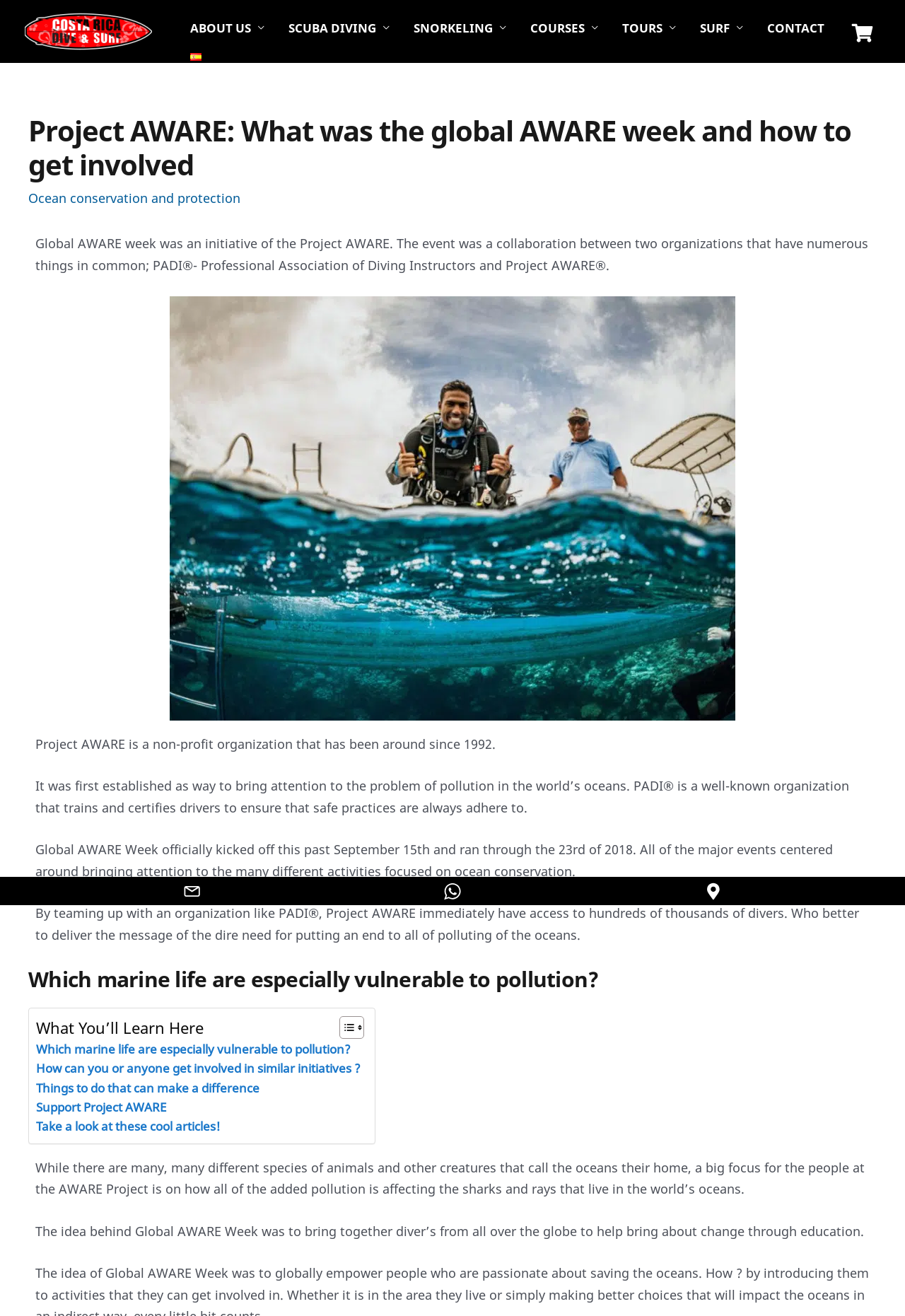Identify the bounding box coordinates of the clickable region to carry out the given instruction: "Explore the 'Lebanese Recipes' link".

None